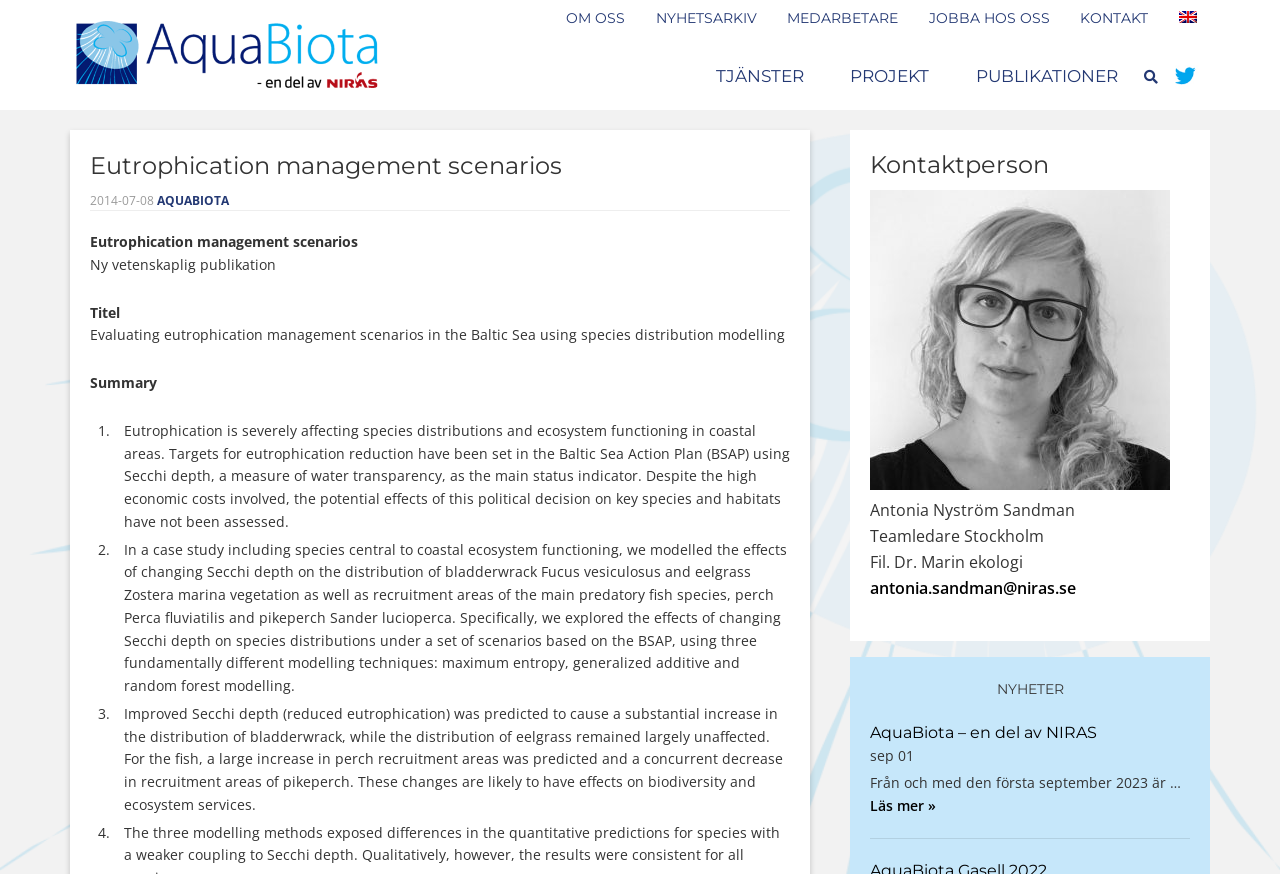What is the date of the news article?
Look at the image and answer the question with a single word or phrase.

Sep 01